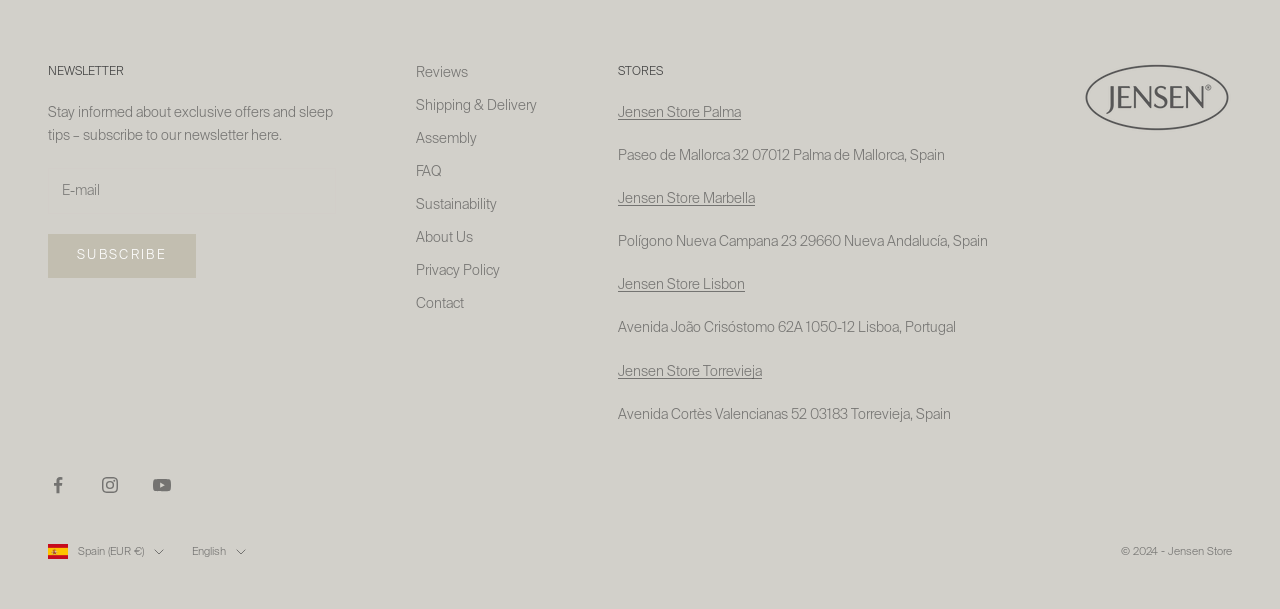What social media platforms can users follow Jensen Store on?
Please respond to the question with a detailed and informative answer.

The webpage has links to 'Follow on Facebook', 'Follow on Instagram', and 'Follow on YouTube', which indicates that users can follow Jensen Store on these three social media platforms.